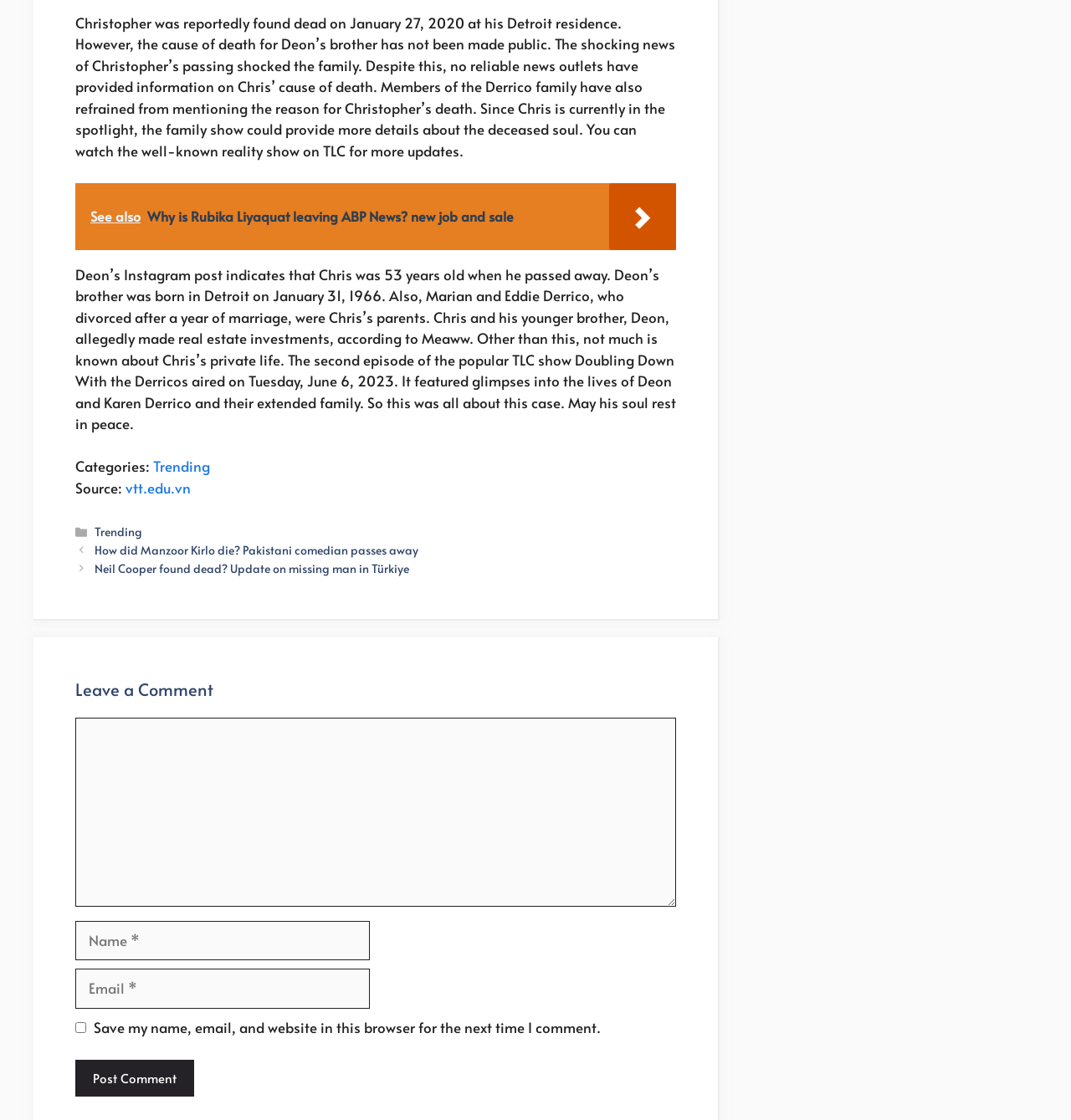Look at the image and answer the question in detail:
What is the birthdate of Chris?

According to the article, Chris was born in Detroit on January 31, 1966, which is mentioned in the second paragraph of the article.